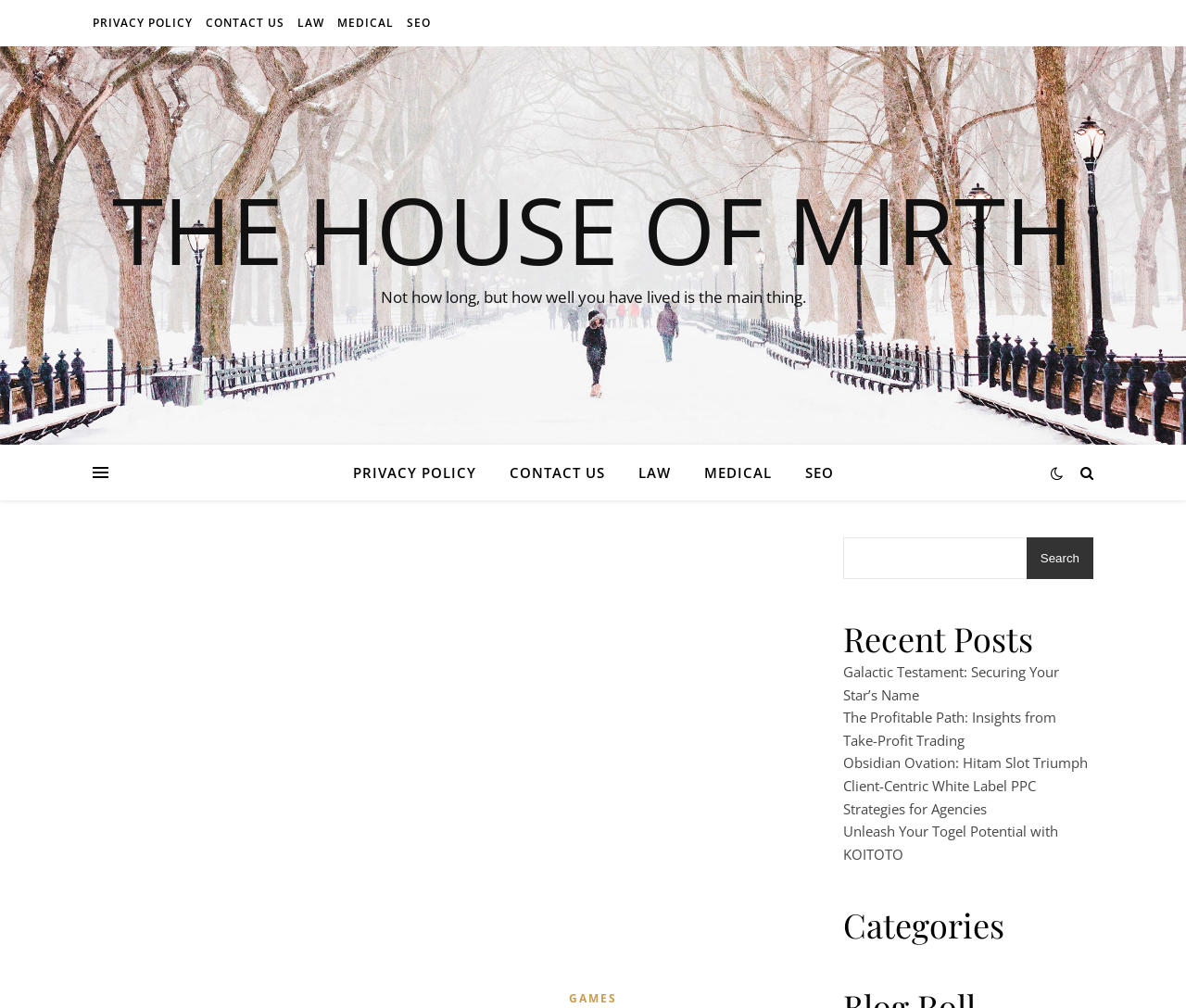Locate the bounding box coordinates of the item that should be clicked to fulfill the instruction: "Search for something".

[0.711, 0.533, 0.922, 0.574]